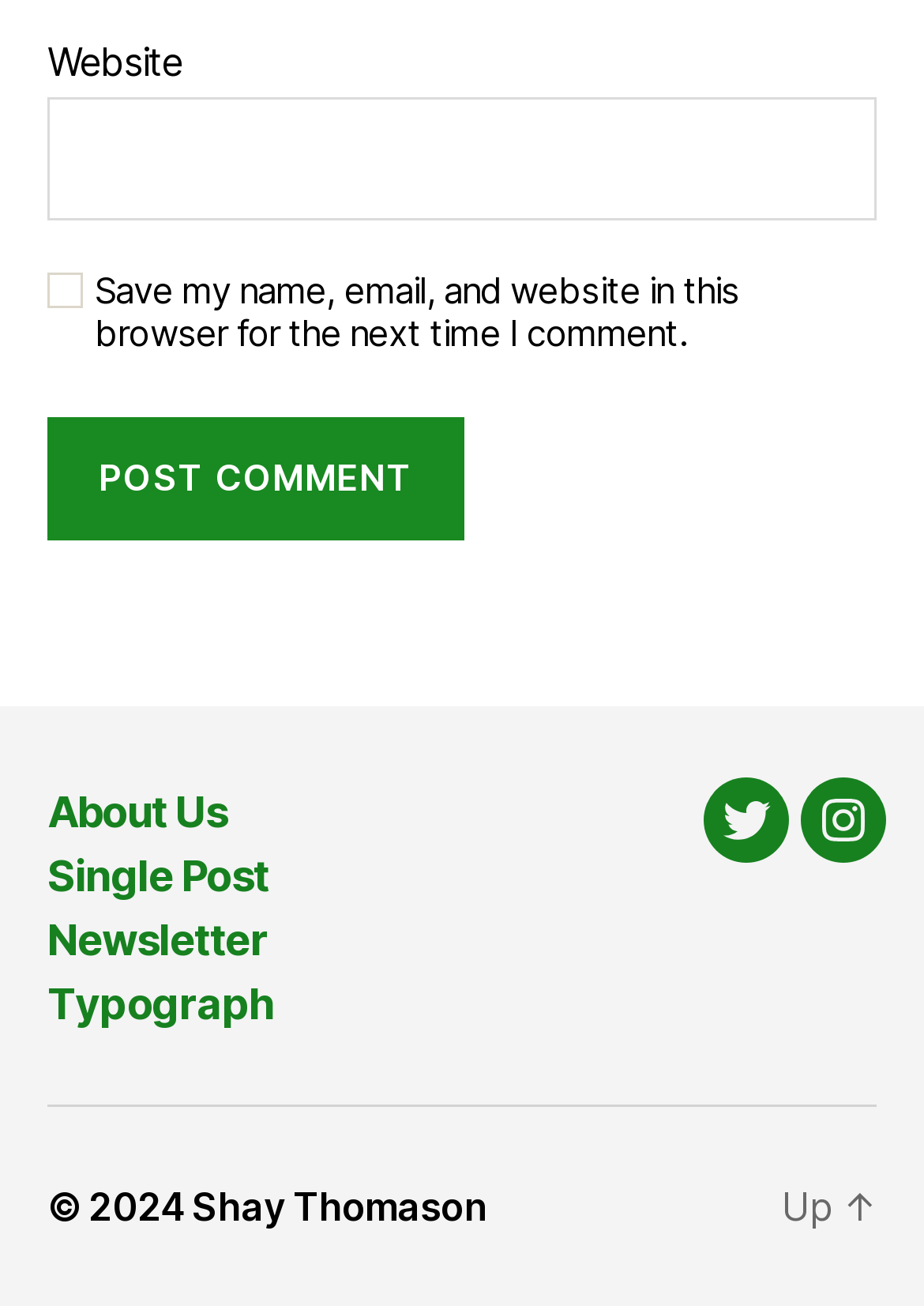Identify the bounding box for the element characterized by the following description: "About Us".

[0.051, 0.603, 0.246, 0.641]